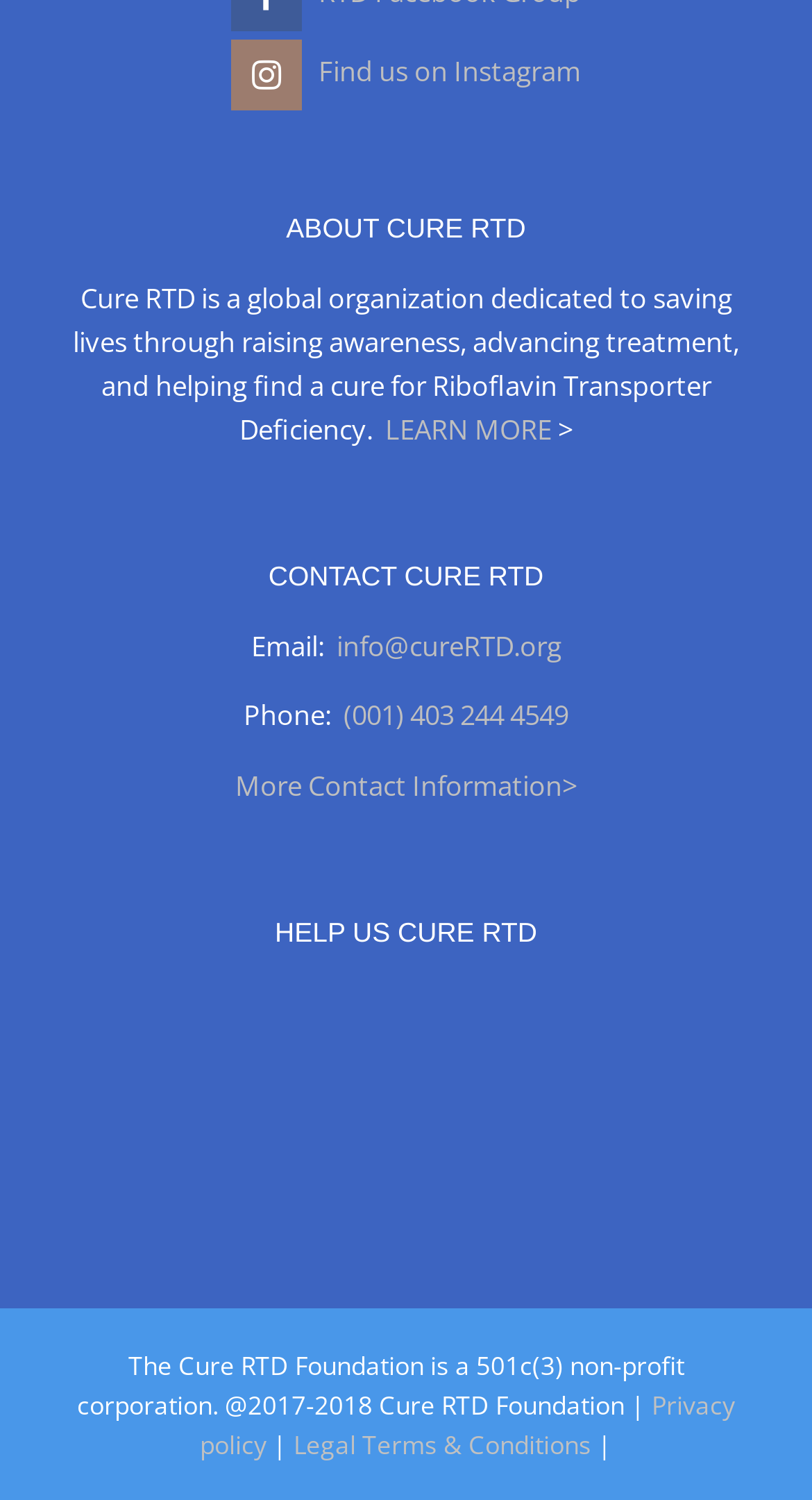What is the email address to contact Cure RTD?
Carefully analyze the image and provide a detailed answer to the question.

From the link element with the text 'info@cureRTD.org', we can determine that this is the email address to contact Cure RTD.